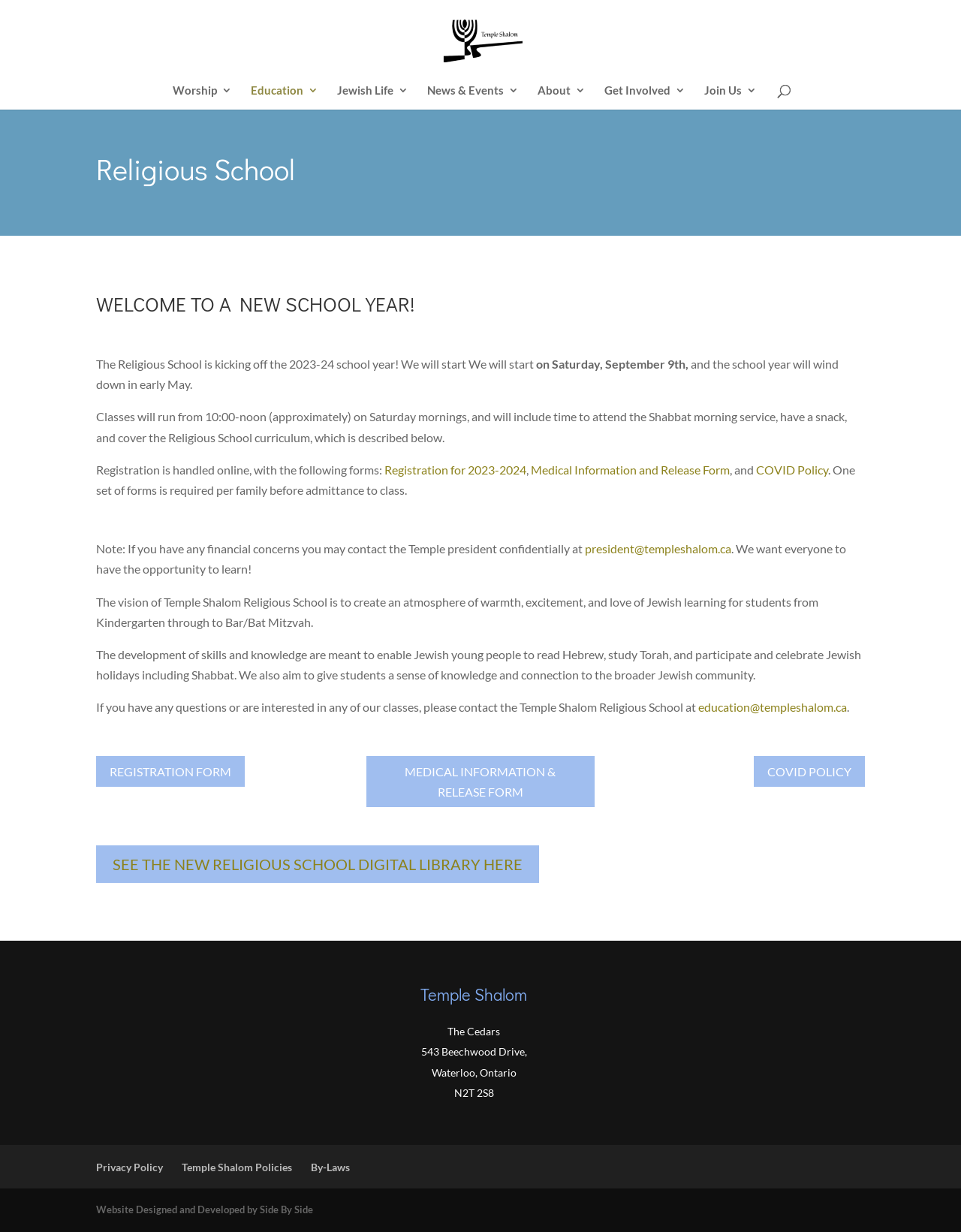Please locate the UI element described by "Candidate Portal" and provide its bounding box coordinates.

None